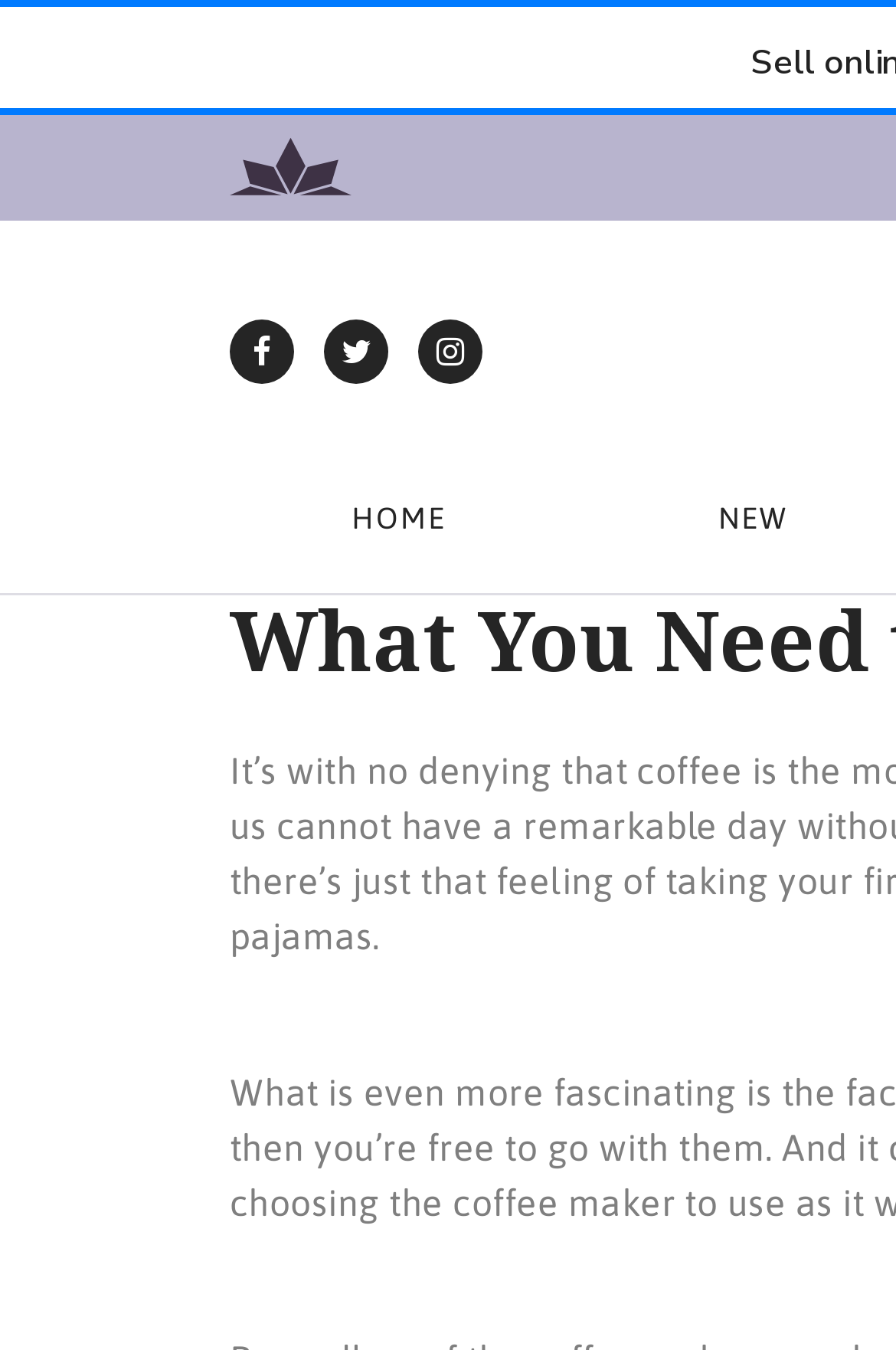Determine the bounding box of the UI element mentioned here: "November 2022". The coordinates must be in the format [left, top, right, bottom] with values ranging from 0 to 1.

None